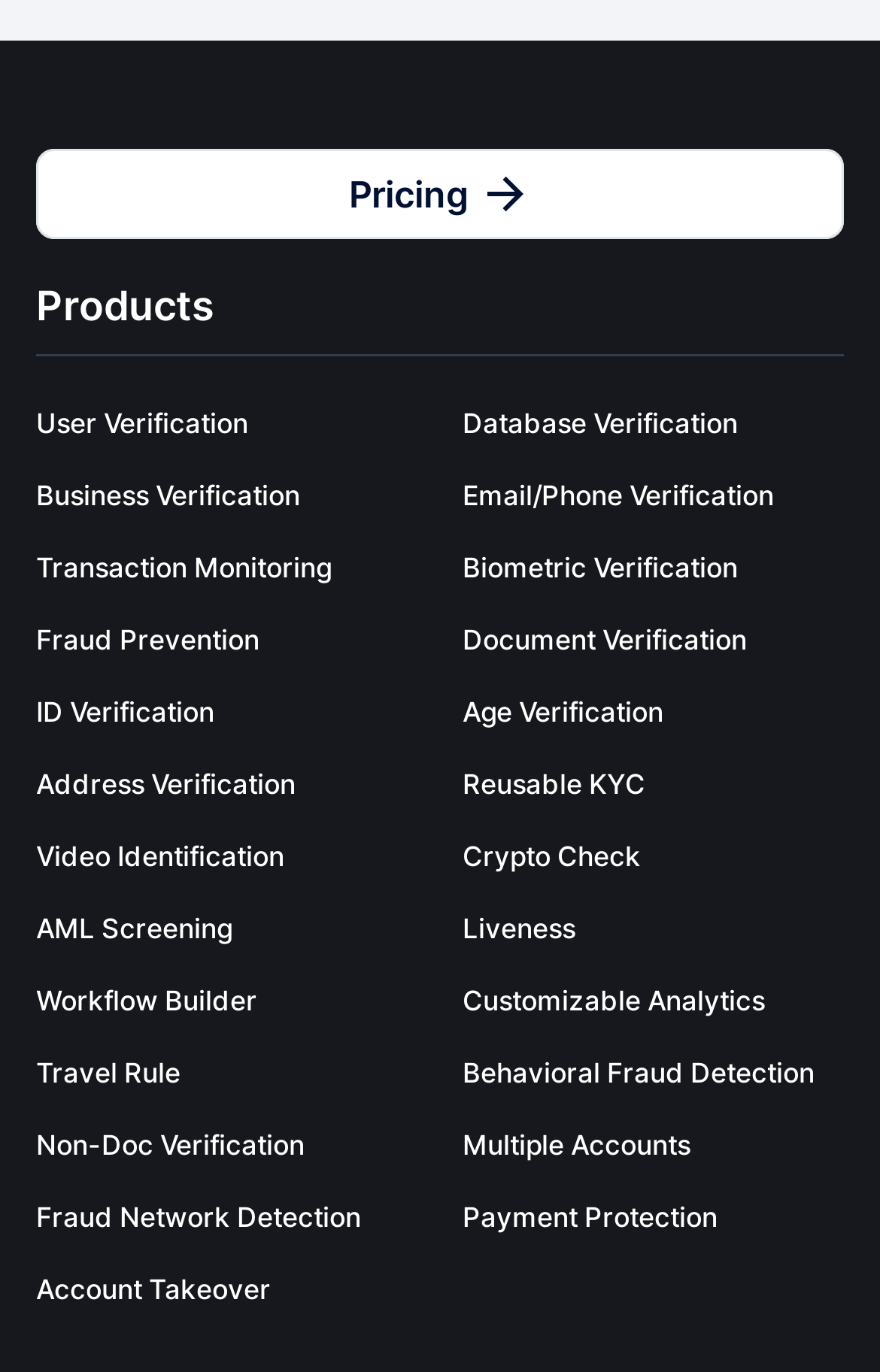Find the bounding box coordinates of the element's region that should be clicked in order to follow the given instruction: "Browse 'Mountain Bike' category". The coordinates should consist of four float numbers between 0 and 1, i.e., [left, top, right, bottom].

None